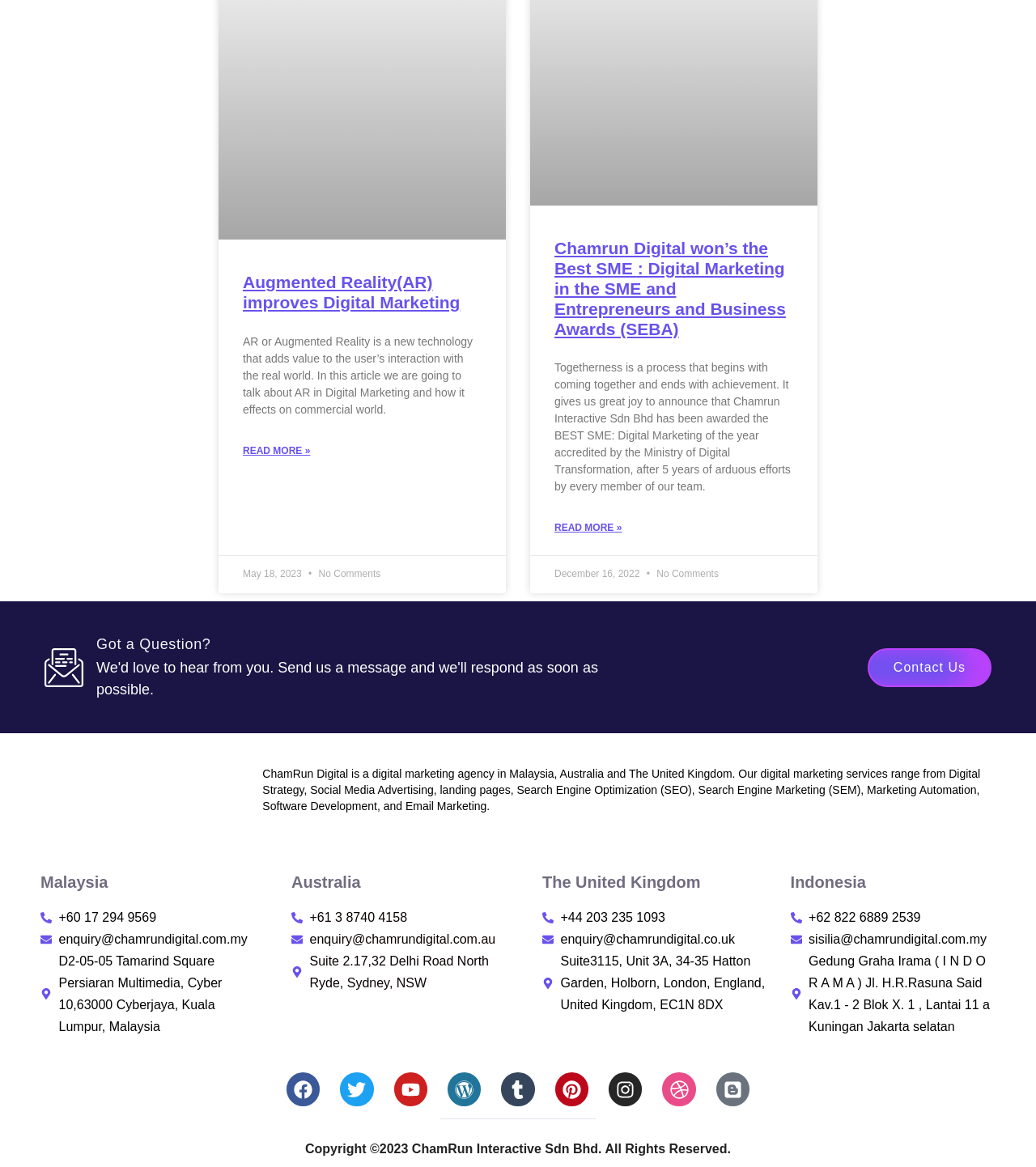How many social media platforms does ChamRun Digital have?
Look at the image and respond with a single word or a short phrase.

8